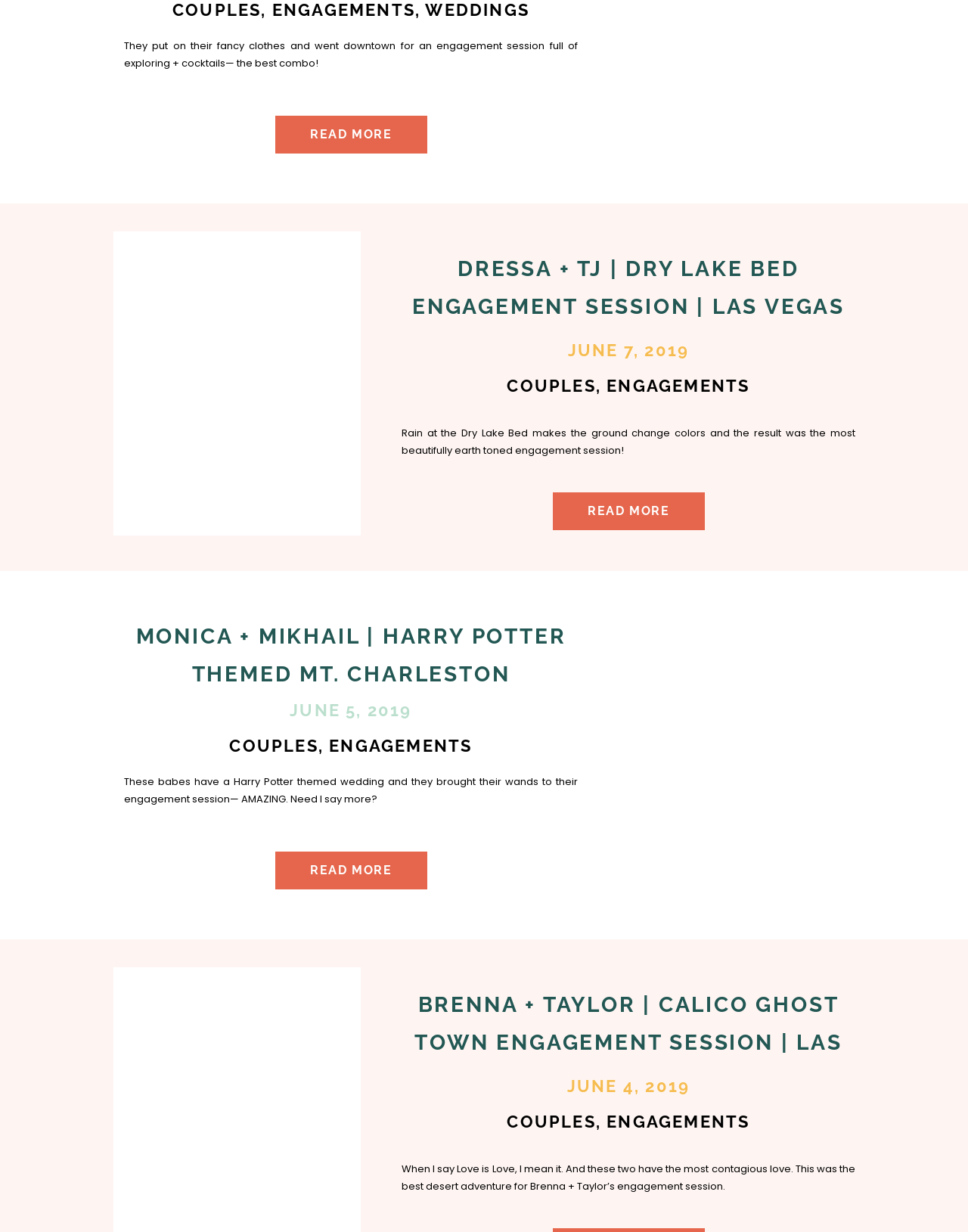What is the tone of the webpage's writing style?
Based on the content of the image, thoroughly explain and answer the question.

The webpage's writing style is informal and conversational, with a touch of playfulness and humor. The use of phrases like 'the best combo' and 'AMAZING. Need I say more?' suggests a lighthearted and casual tone.